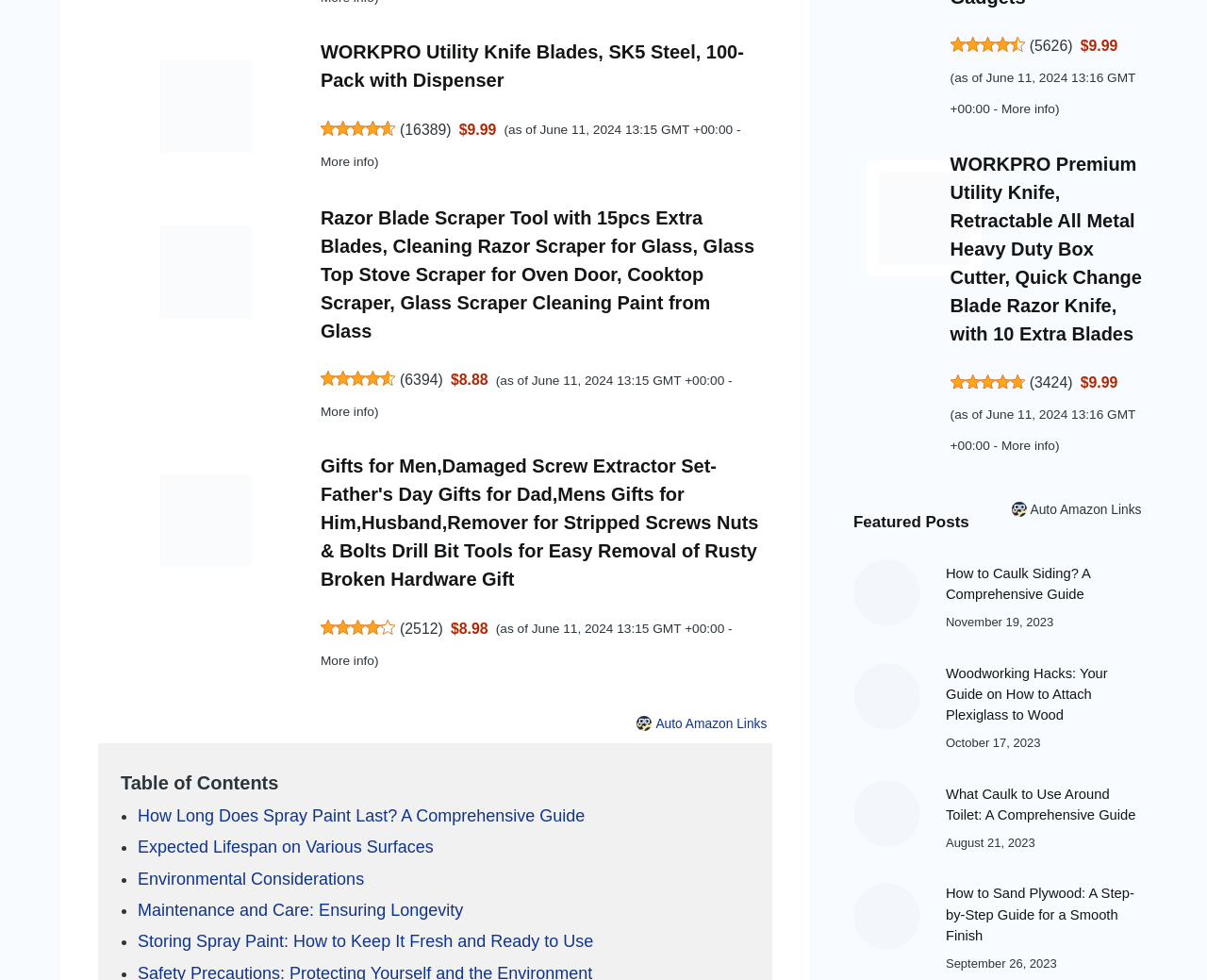Identify the bounding box coordinates for the element you need to click to achieve the following task: "Check the rating of 'Gifts for Men,Damaged Screw Extractor Set-Father's Day Gifts for Dad,Mens Gifts for Him,Husband,Remover for Stripped Screws Nuts & Bolts Drill Bit Tools for Easy Removal of Rusty Broken Hardware Gift'". Provide the bounding box coordinates as four float numbers between 0 and 1, in the form [left, top, right, bottom].

[0.266, 0.633, 0.327, 0.649]